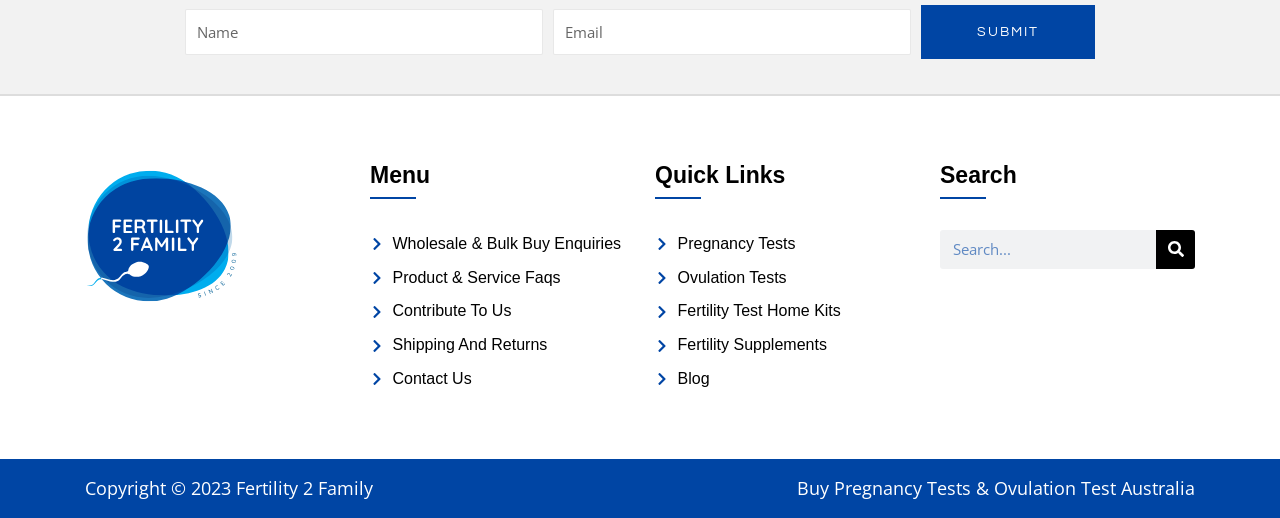Please specify the bounding box coordinates of the clickable region necessary for completing the following instruction: "Read the blog". The coordinates must consist of four float numbers between 0 and 1, i.e., [left, top, right, bottom].

[0.512, 0.705, 0.711, 0.76]